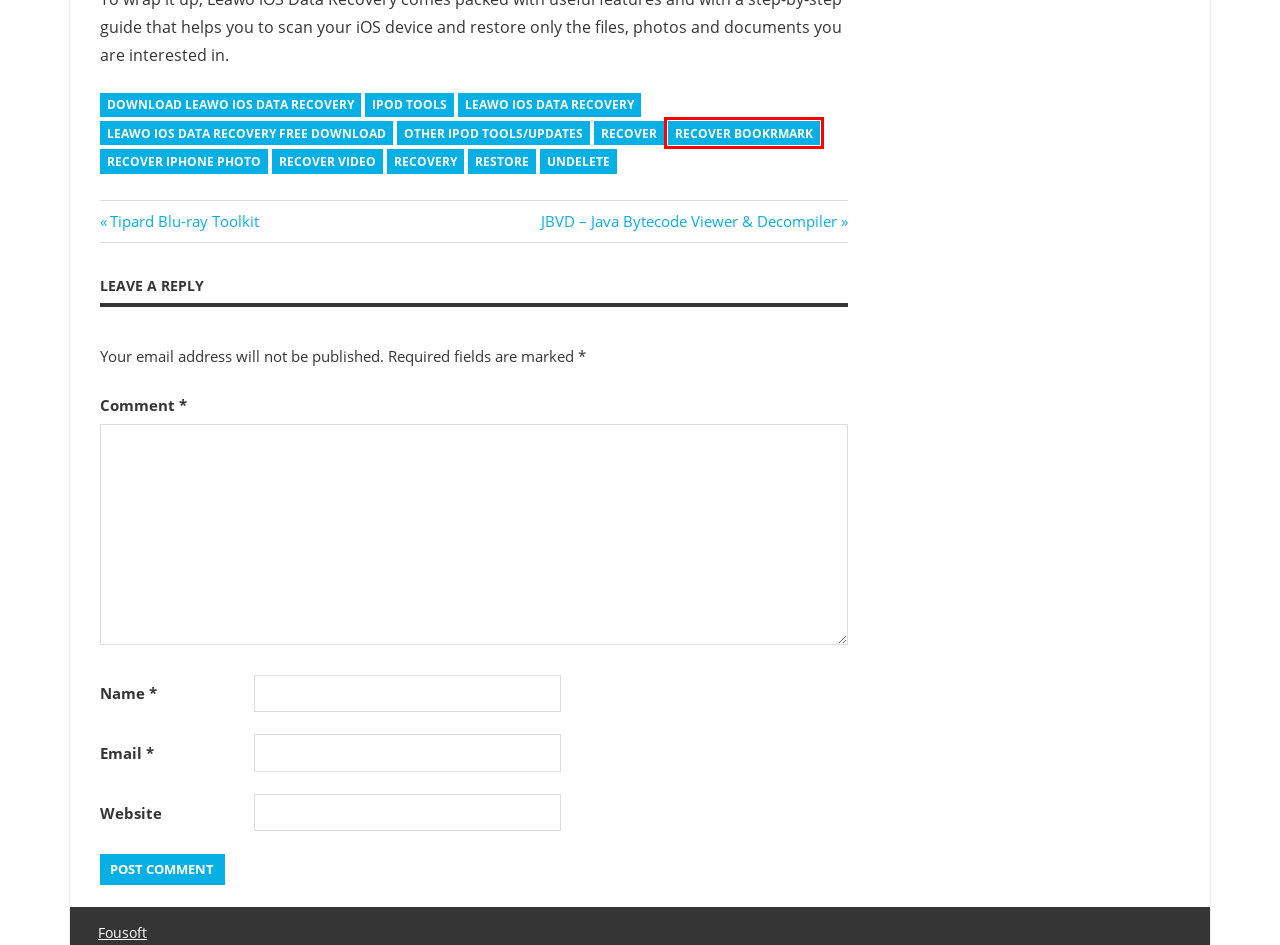Given a screenshot of a webpage with a red bounding box, please pick the webpage description that best fits the new webpage after clicking the element inside the bounding box. Here are the candidates:
A. recover Download Free
B. Leawo iOS Data Recovery free download Download Free
C. iPod Tools Download Free
D. restore Download Free
E. JBVD – Java Bytecode Viewer & Decompiler - Download
F. recover bookrmark Download Free
G. Other IPOD tools/Updates Download Free
H. Leawo iOS Data Recovery Download Free

F